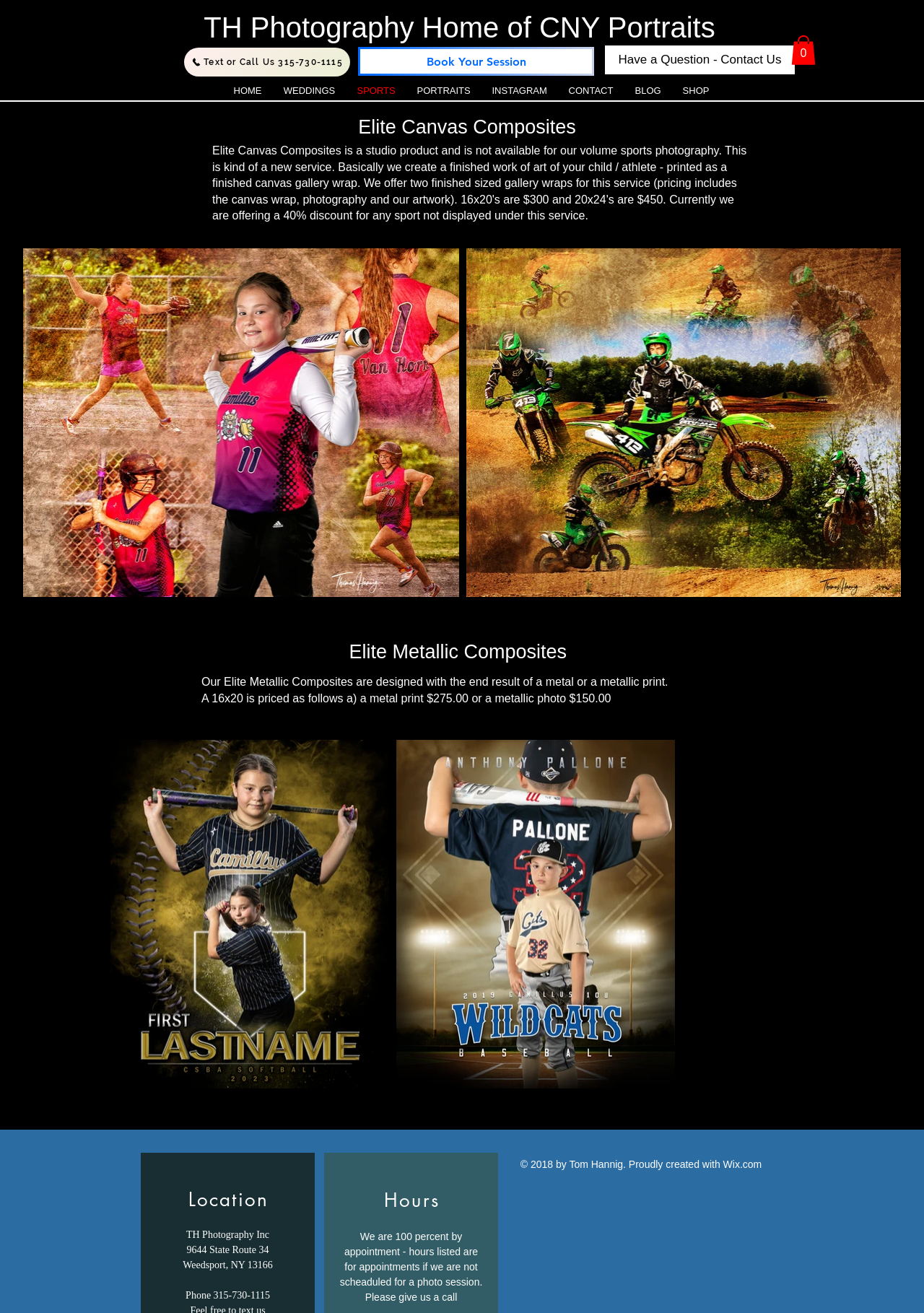How can you schedule an appointment with TH Photography?
Kindly answer the question with as much detail as you can.

I found a section on the page that says 'We are 100 percent by appointment - hours listed are for appointments if we are not scheduled for a photo session. Please give us a call', which suggests that you need to schedule an appointment by calling them.